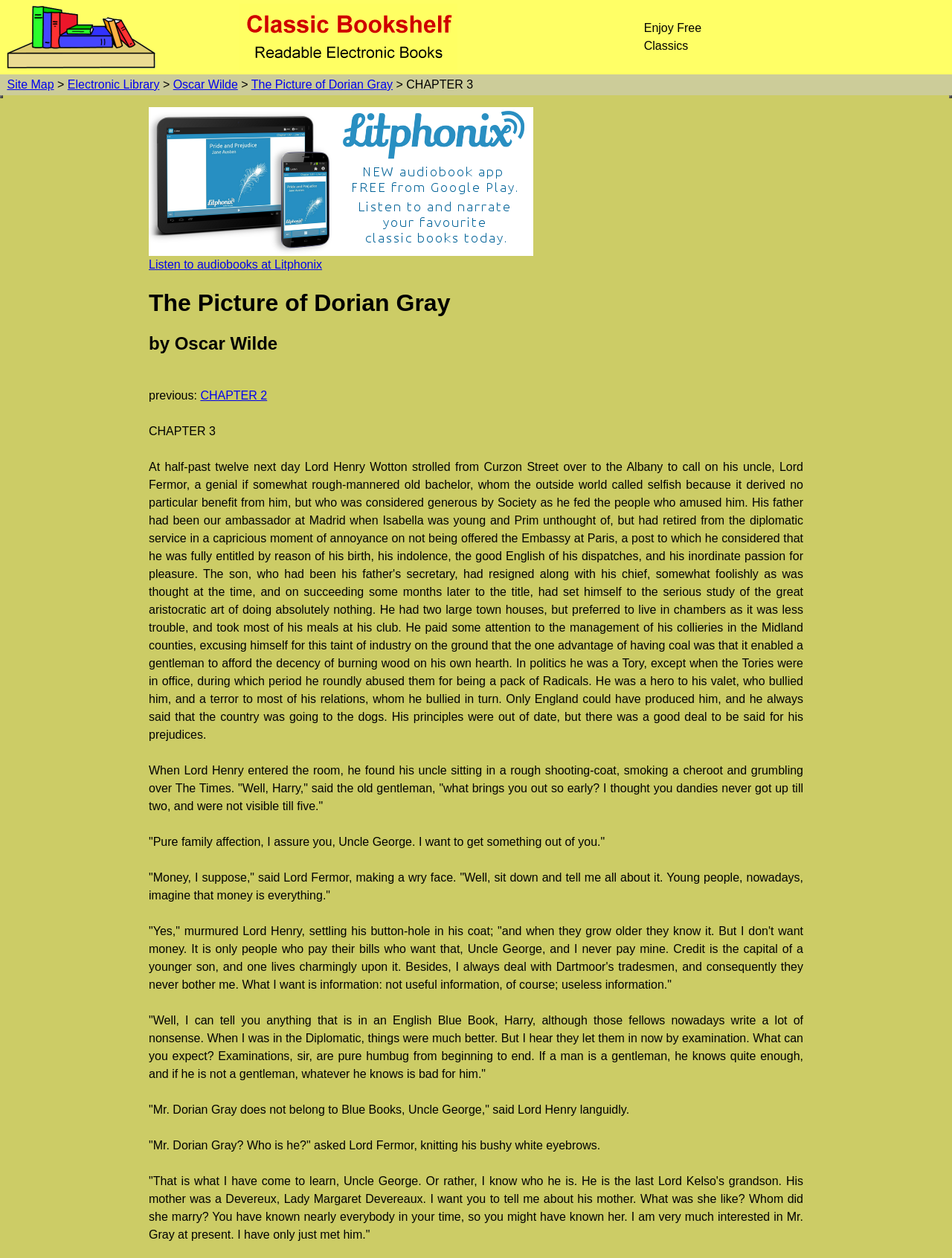Generate a comprehensive description of the webpage content.

The webpage is about "The Picture of Dorian Gray" by Oscar Wilde, specifically Chapter 3. At the top, there is a navigation bar with three cells, containing a link to "Free books to read online Home Page" on the left, an image in the middle, and the title "Enjoy Free Classics" on the right. Below the navigation bar, there is a breadcrumb trail showing the path "Site Map > Electronic Library > Oscar Wilde > The Picture of Dorian Gray > CHAPTER 3".

On the left side of the page, there is a small table with a single cell, and on the right side, there is another small table with a single cell. These tables seem to be empty.

In the main content area, there is a link to "Listen to audiobooks at Litphonix" with an accompanying image. Above this link, there are two headings: "The Picture of Dorian Gray" and "by Oscar Wilde". Below the headings, there are navigation links to previous and next chapters, with "previous:" and "CHAPTER 3" labels.

The main content of the page is the text of Chapter 3, which consists of several paragraphs of dialogue between Lord Henry and his uncle, Lord Fermor. The text is divided into multiple blocks, each with a few sentences. The conversation revolves around Lord Henry's request for information about Mr. Dorian Gray's mother.